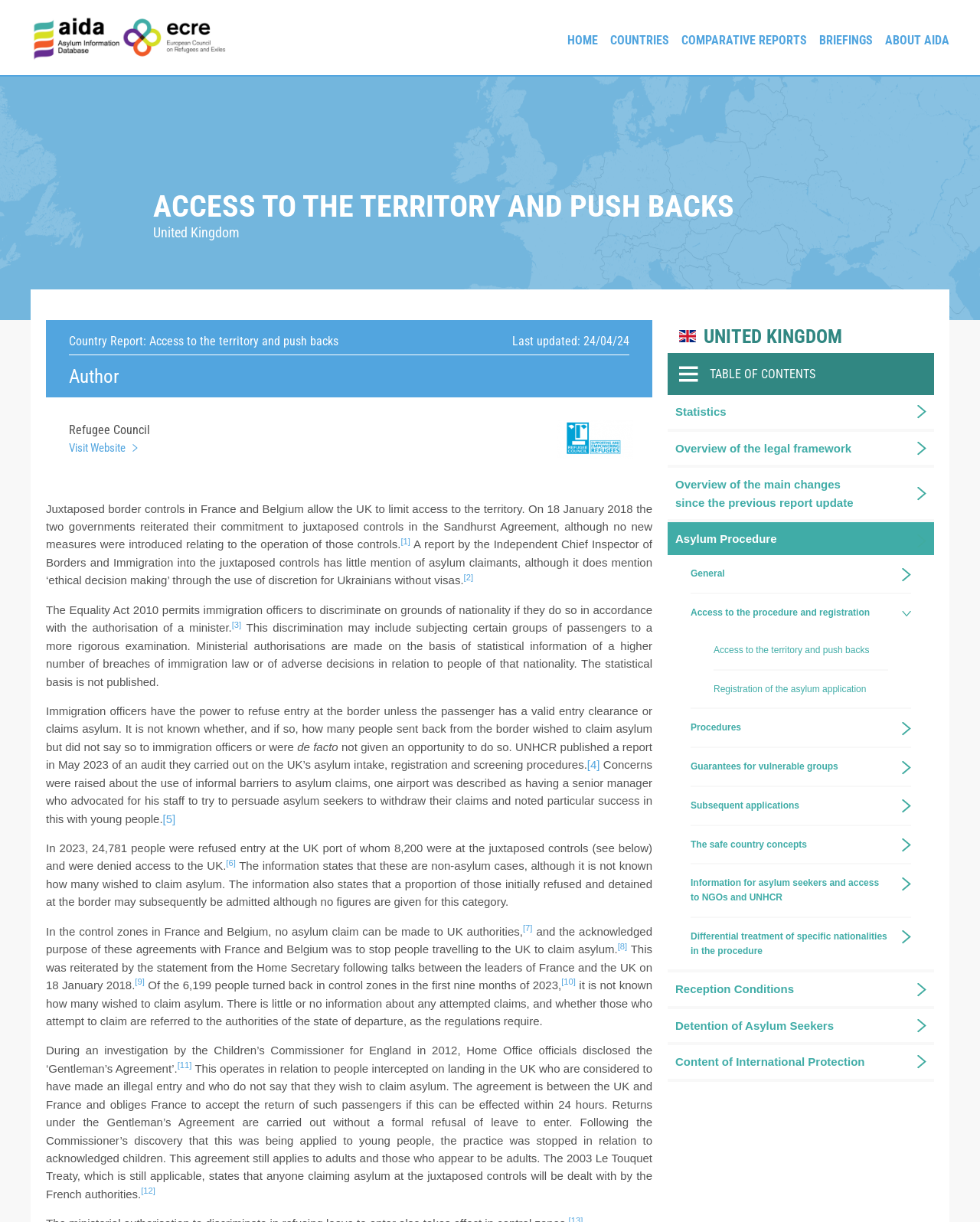What is the country being discussed?
Using the visual information, answer the question in a single word or phrase.

United Kingdom